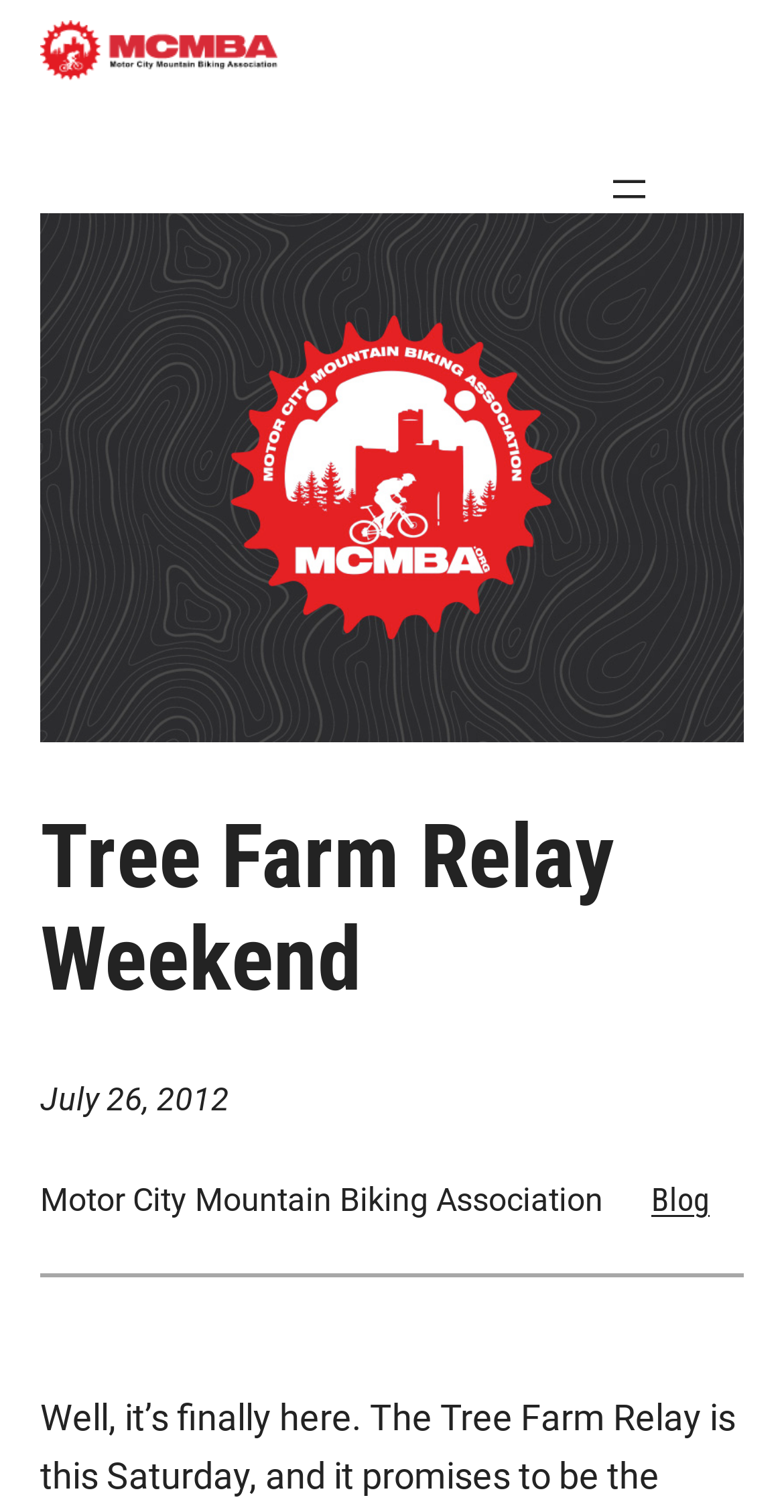What is the purpose of the button at the top right?
Make sure to answer the question with a detailed and comprehensive explanation.

The answer can be found by looking at the button element at the top right of the webpage, which has the text 'Open menu' and the property 'hasPopup: dialog'. This suggests that the button is used to open a menu or dialog box.